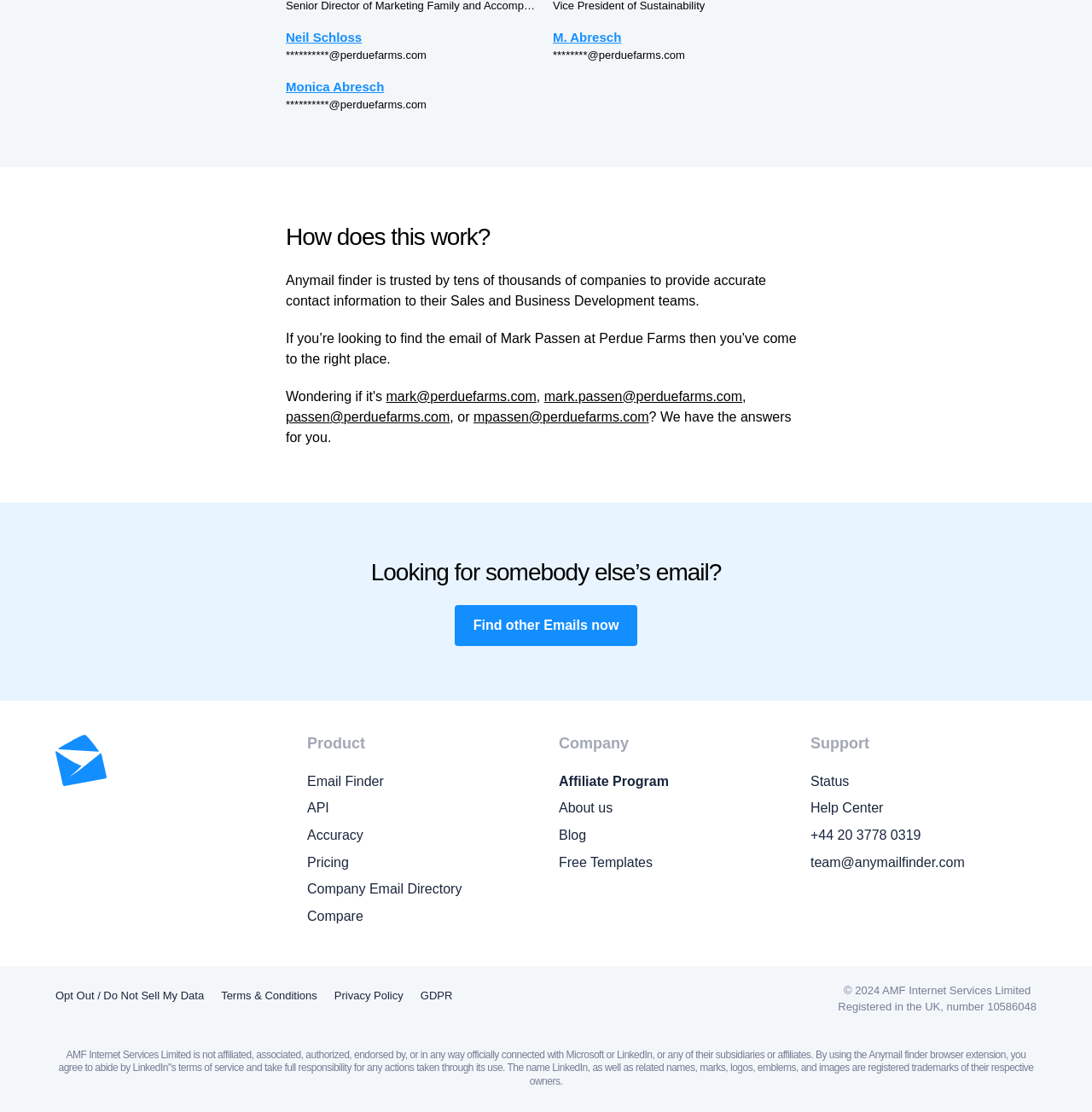Please determine the bounding box coordinates of the element's region to click for the following instruction: "Get help from the Help Center".

[0.742, 0.717, 0.949, 0.737]